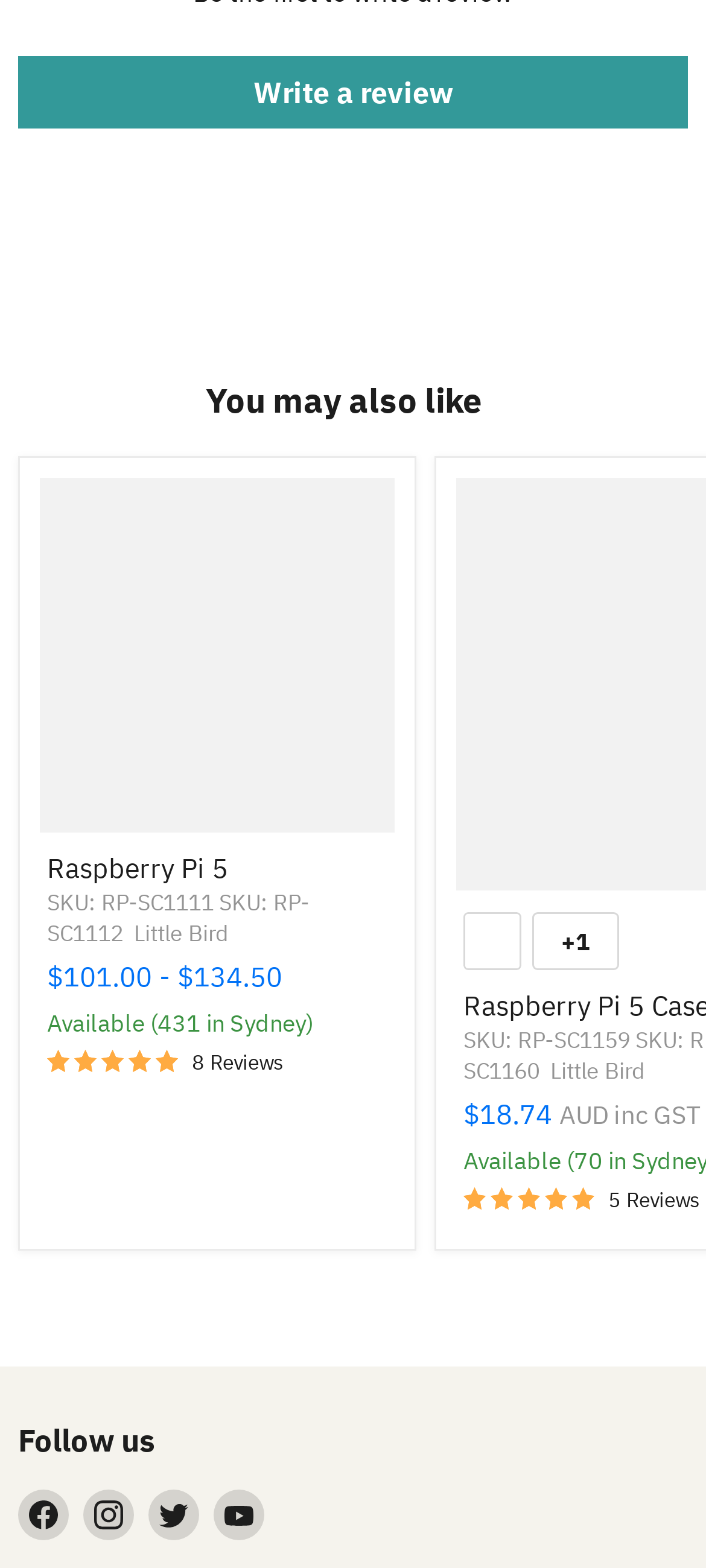Kindly provide the bounding box coordinates of the section you need to click on to fulfill the given instruction: "View products you may also like".

[0.026, 0.243, 0.974, 0.268]